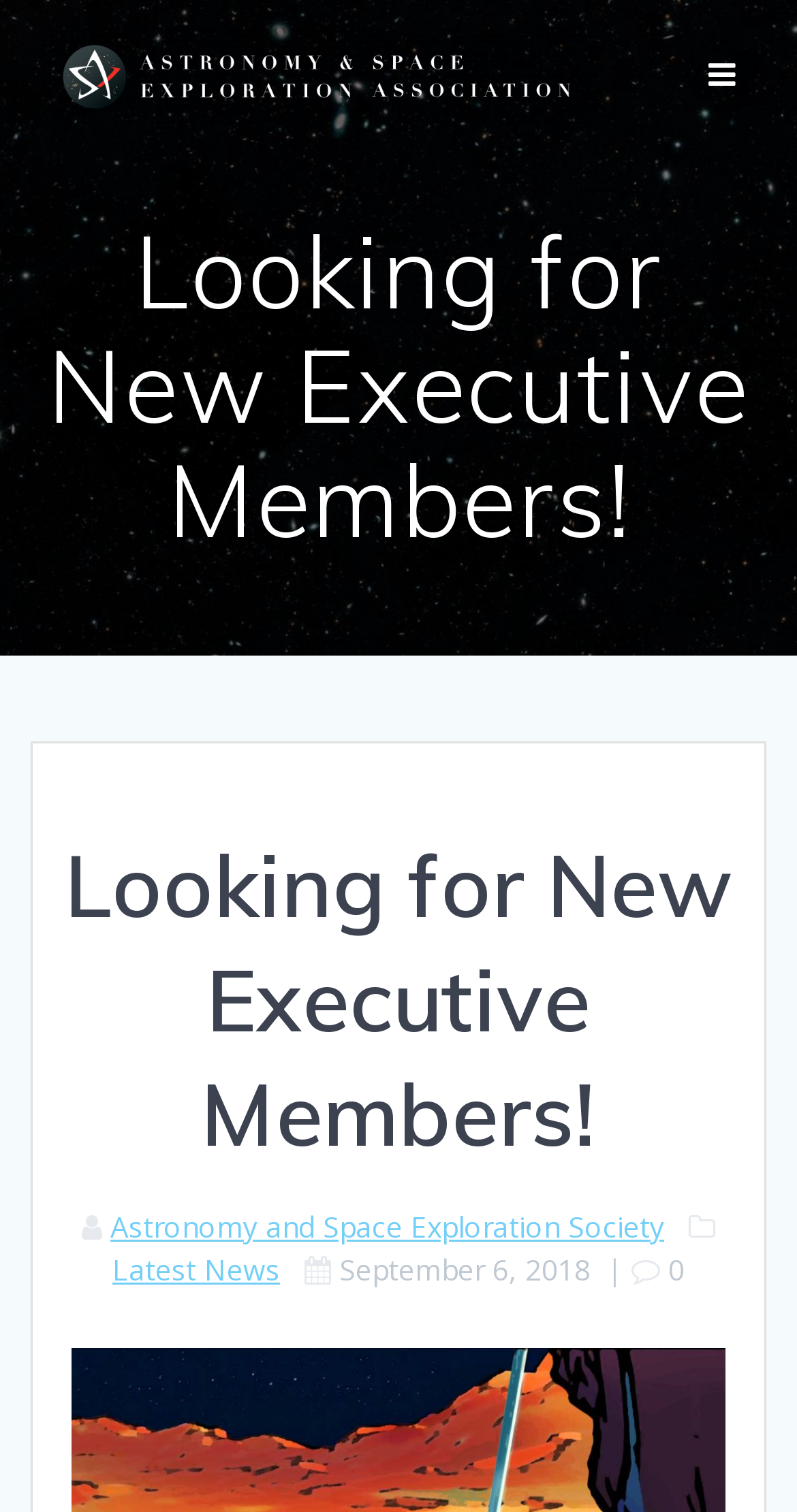What is the date of the latest news? Examine the screenshot and reply using just one word or a brief phrase.

September 6, 2018